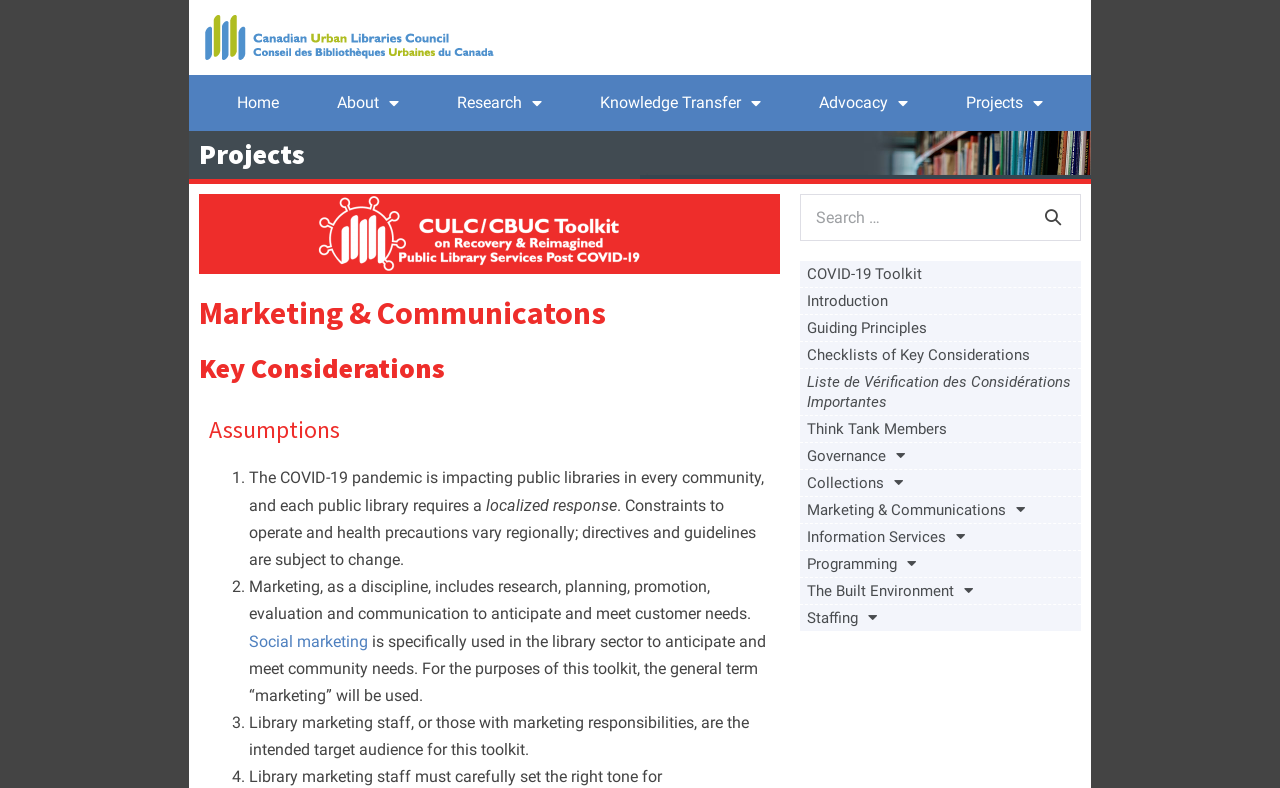How many main menu items are there?
Please give a detailed and elaborate answer to the question.

There are five main menu items: Home, About, Research, Knowledge Transfer, and Advocacy, each with a dropdown menu.